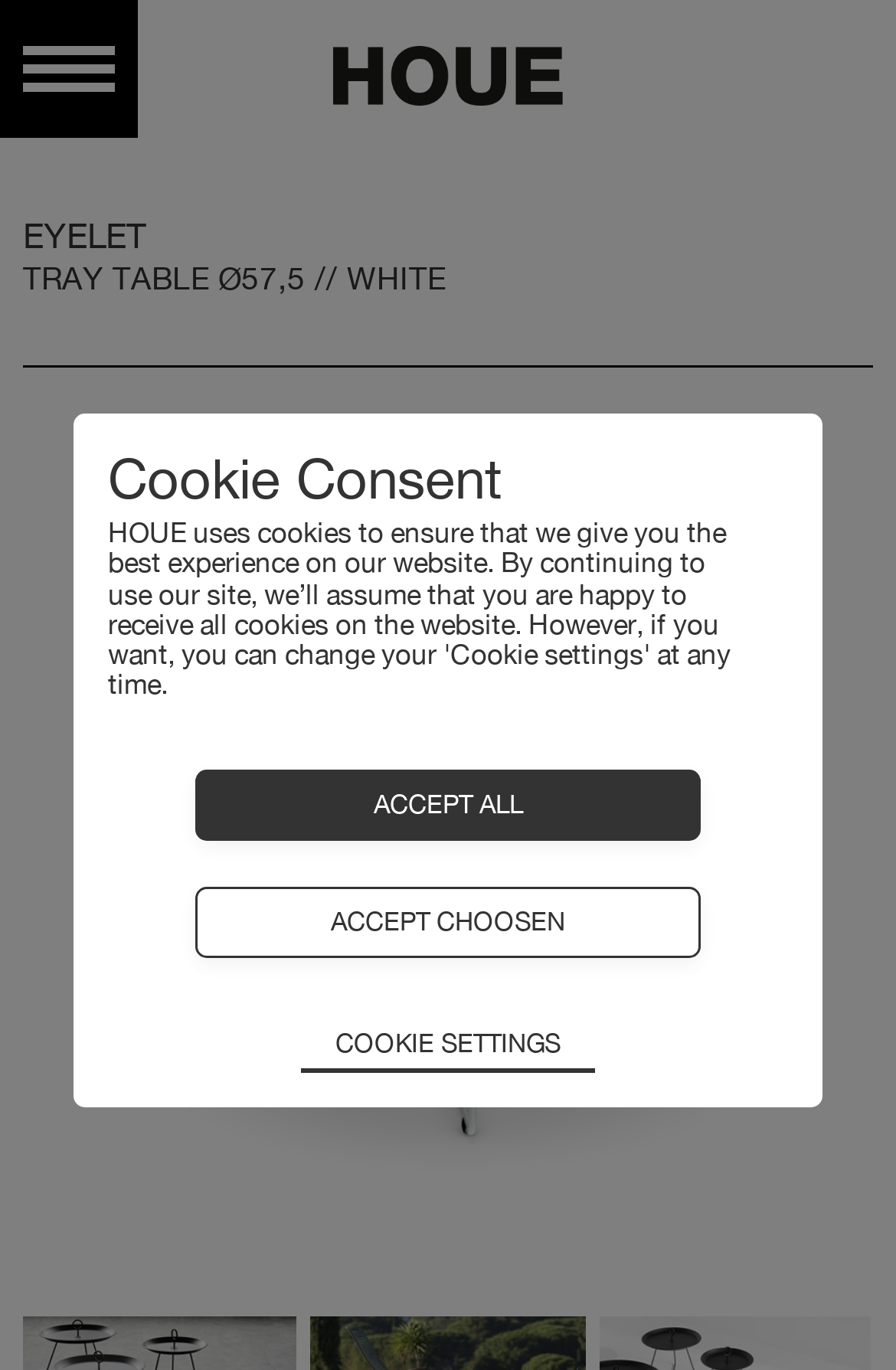Look at the image and answer the question in detail:
What is the diameter of the EYELET Tray table?

The diameter of the EYELET Tray table can be found in the product description, where it is specified as 'TRAY TABLE Ø57,5 // WHITE'.